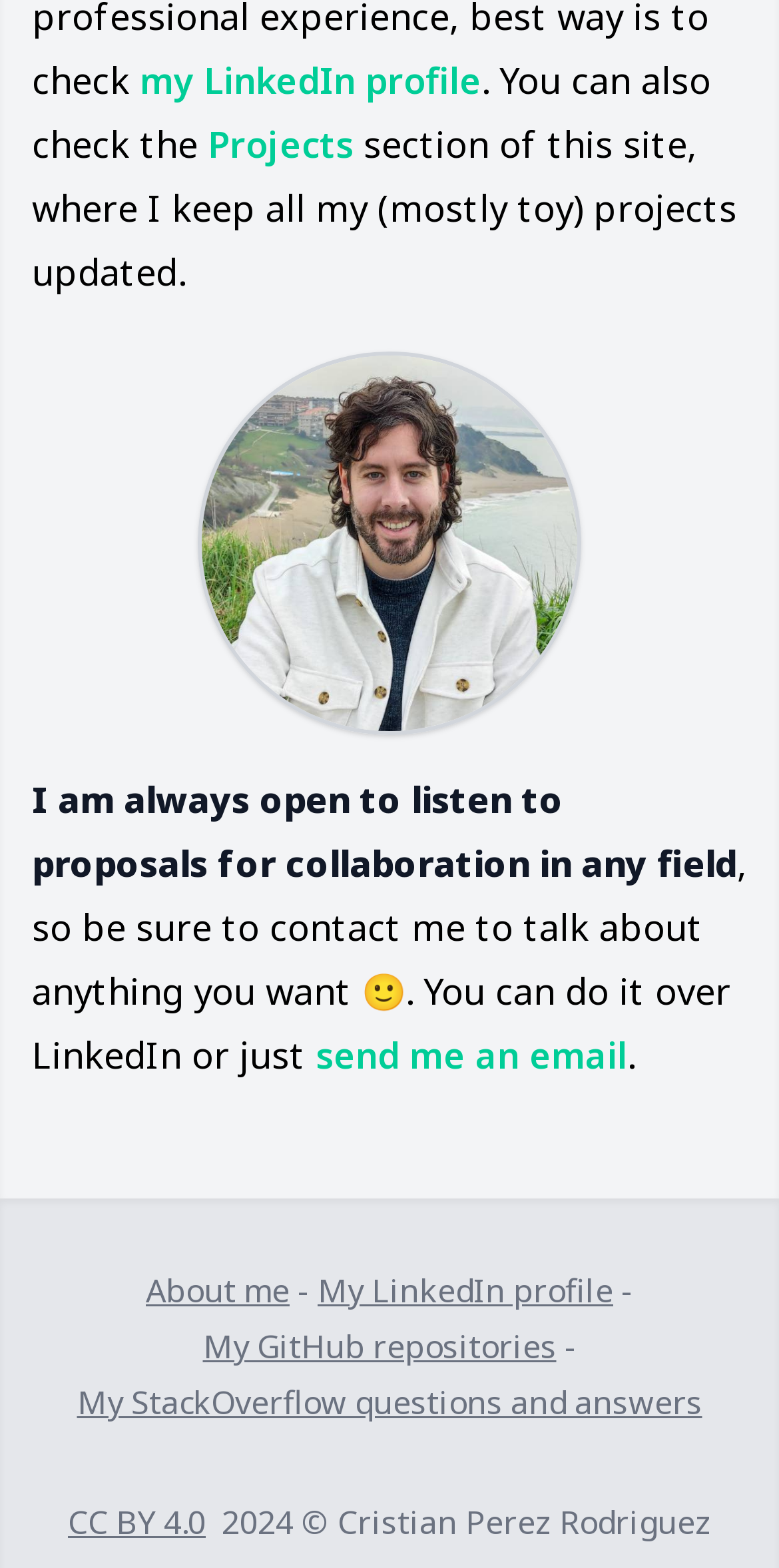Please answer the following question using a single word or phrase: 
What is the license of the webpage's content?

CC BY 4.0